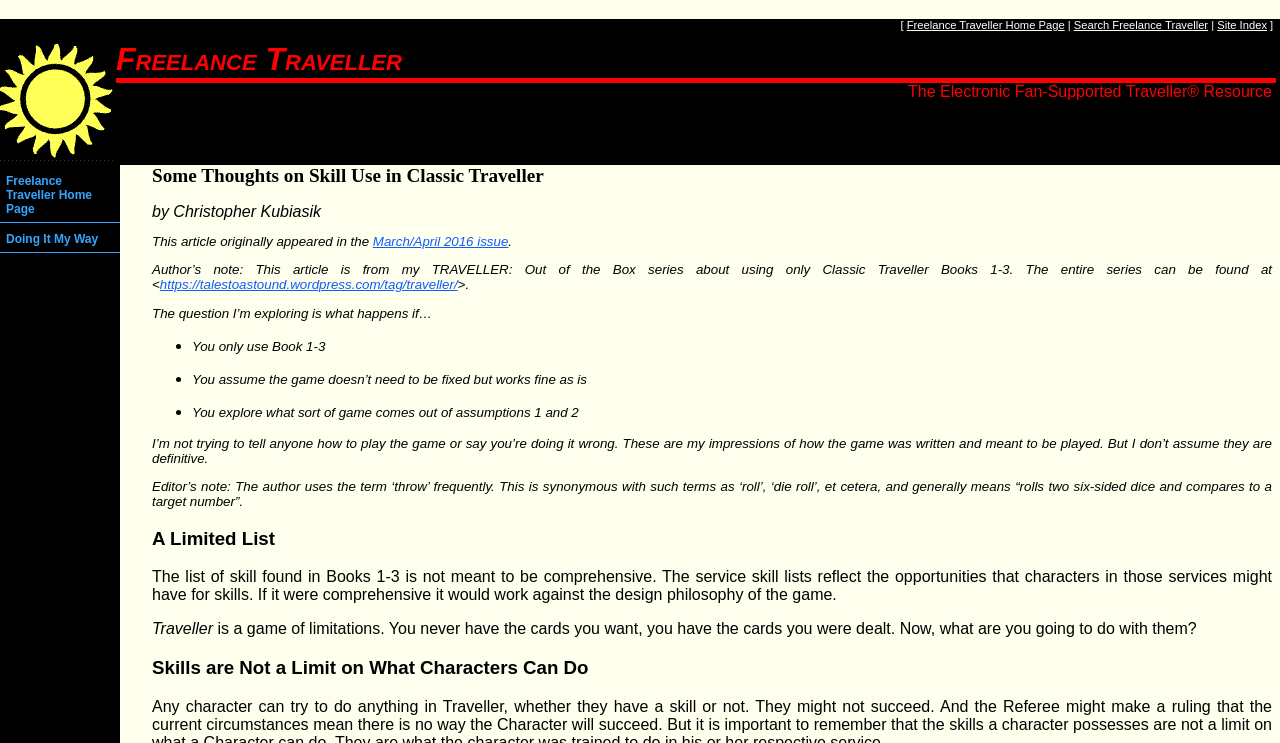Describe all the key features and sections of the webpage thoroughly.

The webpage is about Freelance Traveller, a resource for fans of the Classic Traveller game. At the top, there is a navigation bar with links to the Freelance Traveller Home Page, Search Freelance Traveller, and Site Index. Below the navigation bar, there is a title "The Electronic Fan-Supported Traveller" with a registered trademark symbol, followed by the word "Resource".

The main content of the webpage is an article titled "Some Thoughts on Skill Use in Classic Traveller" by Christopher Kubiasik. The article originally appeared in the March/April 2016 issue of a publication. The author's note explains that this article is part of a series about using only Classic Traveller Books 1-3.

The article explores the question of what happens if you only use Book 1-3 and assume the game doesn't need to be fixed. The author presents three assumptions: you only use Book 1-3, you assume the game works fine as is, and you explore what sort of game comes out of these assumptions.

The article then discusses the author's impressions of how the game was written and meant to be played, emphasizing that they are not trying to tell anyone how to play the game. There is an editor's note explaining that the term "throw" is synonymous with "roll" or "die roll".

The article continues with a section titled "A Limited List", which discusses the list of skills found in Books 1-3 and how it is not meant to be comprehensive. The author explains that Traveller is a game of limitations, where characters have to work with what they have.

Finally, there is a section titled "Skills are Not a Limit on What Characters Can Do", which likely continues the discussion on the use of skills in Classic Traveller.